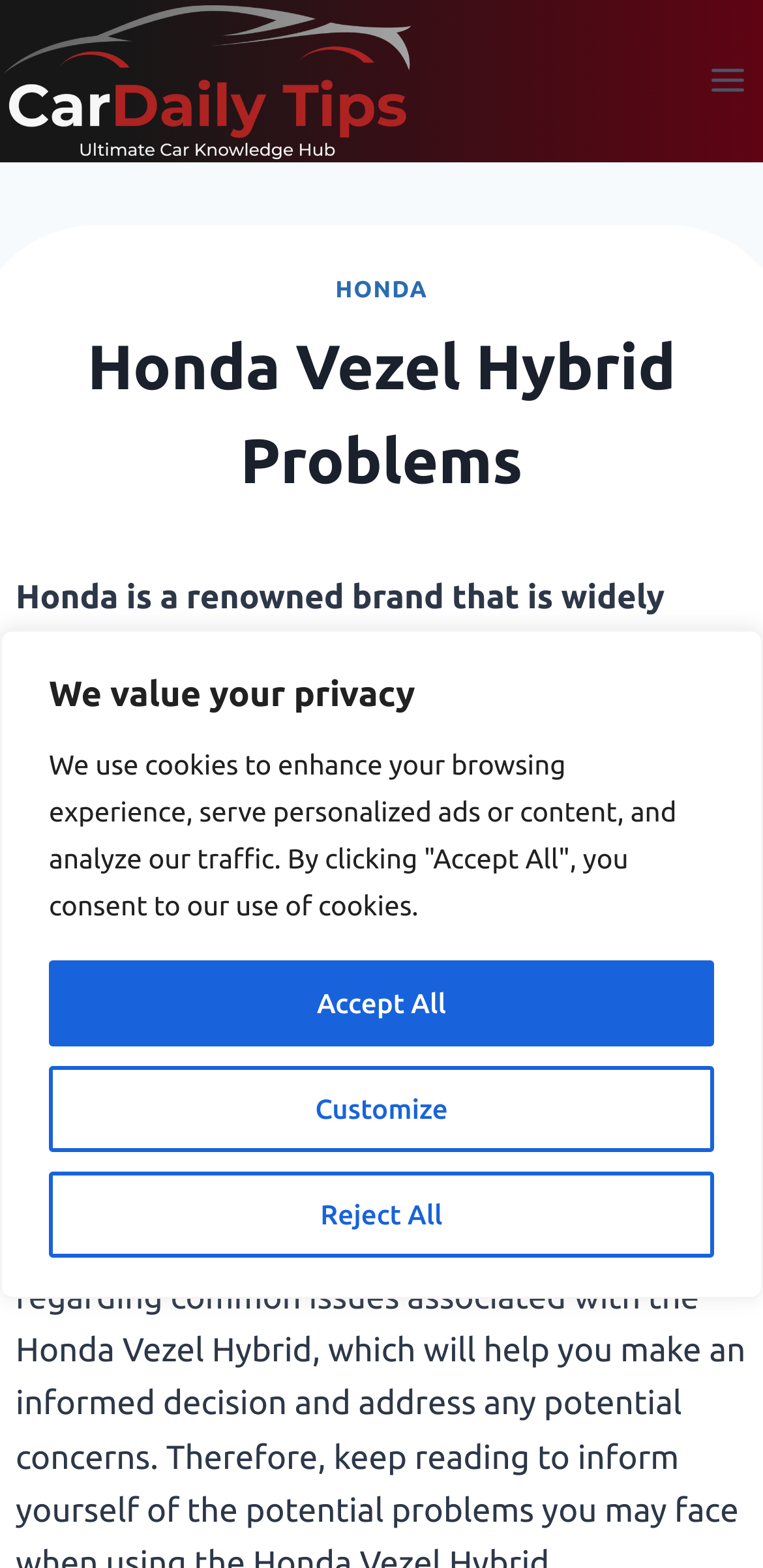Identify the bounding box of the UI element described as follows: "alt="Car Daily Tips Logo official"". Provide the coordinates as four float numbers in the range of 0 to 1 [left, top, right, bottom].

[0.0, 0.0, 0.541, 0.103]